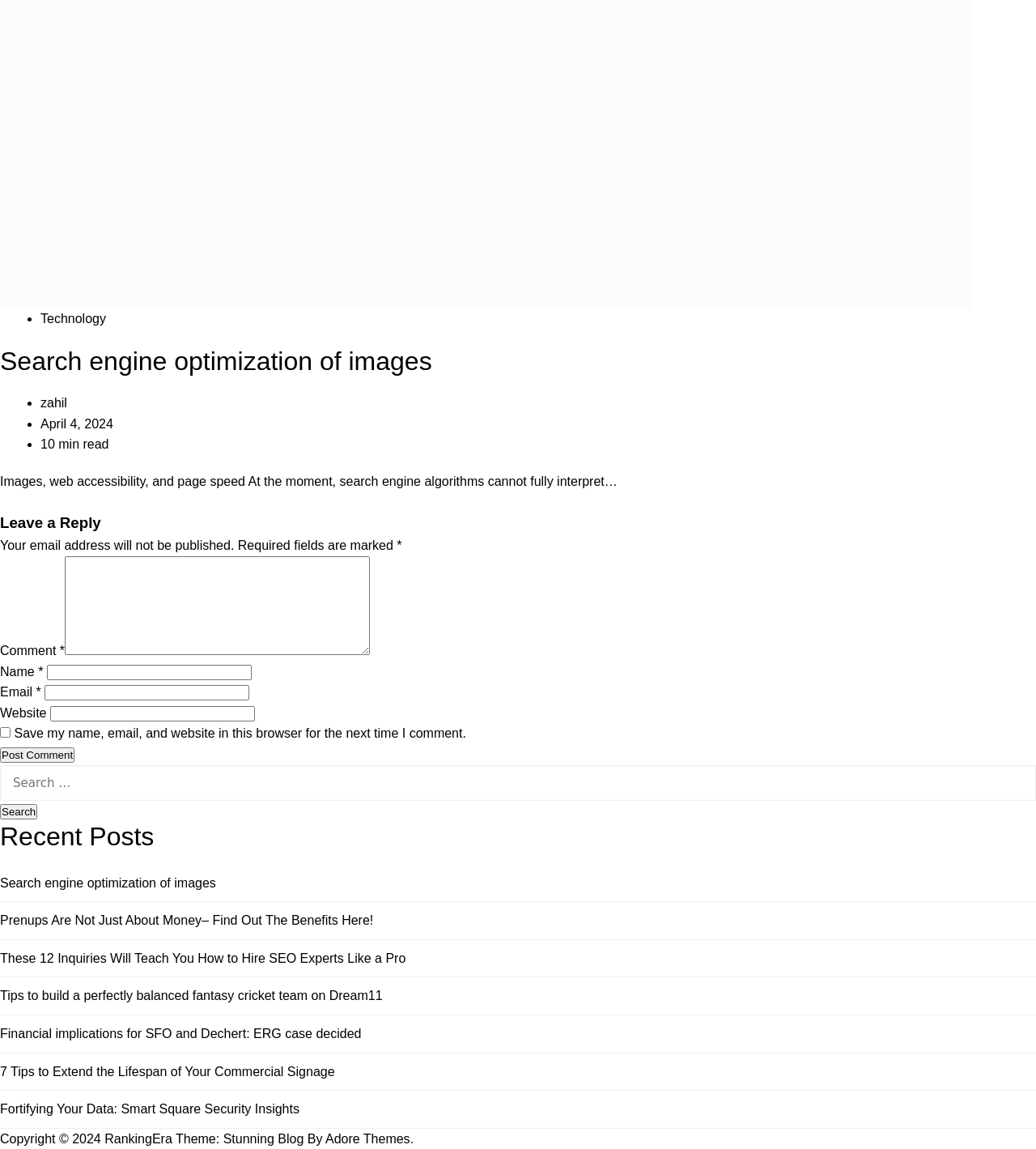From the element description: "Adore Themes", extract the bounding box coordinates of the UI element. The coordinates should be expressed as four float numbers between 0 and 1, in the order [left, top, right, bottom].

[0.314, 0.985, 0.396, 0.997]